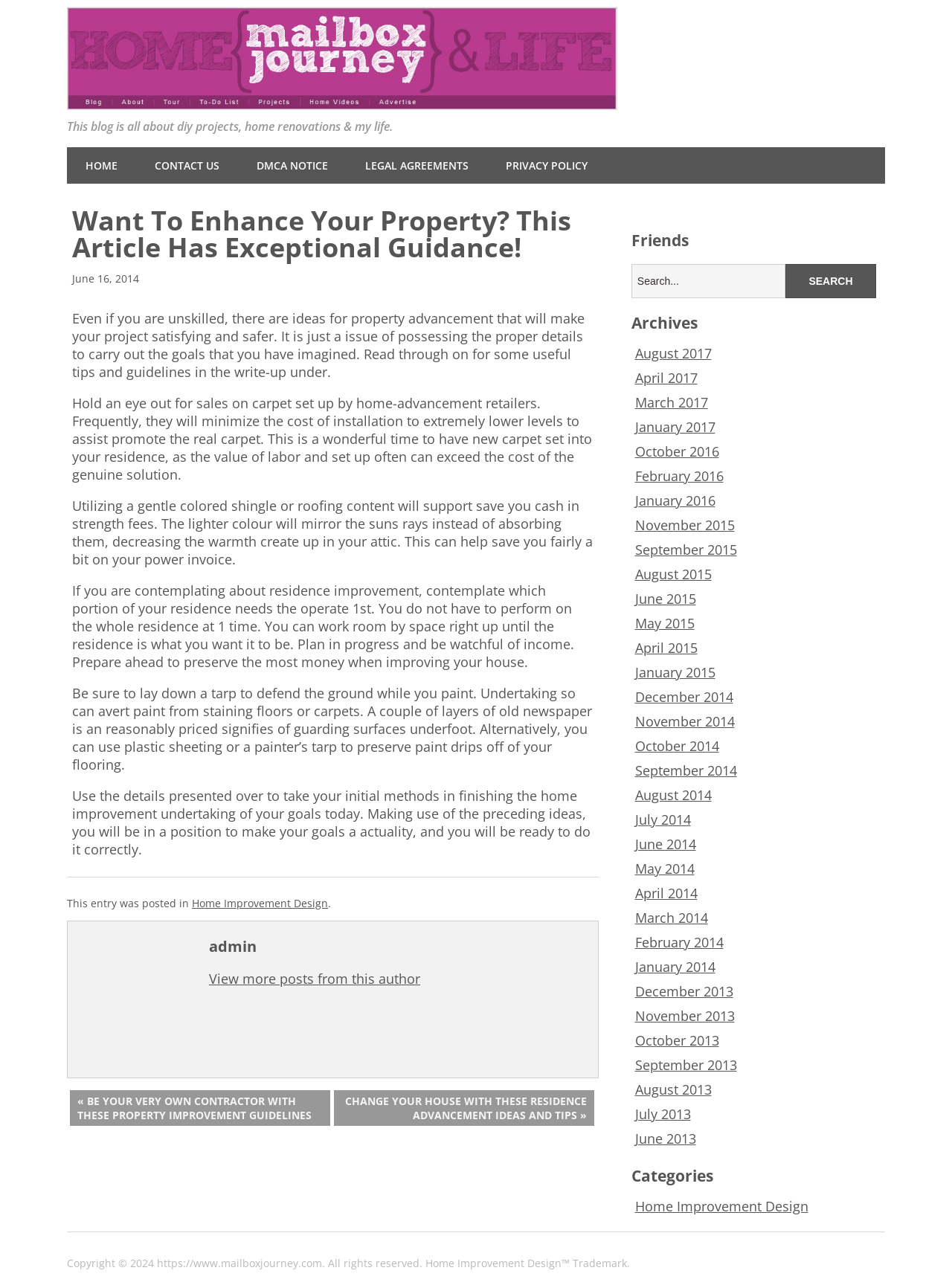What is the purpose of the search box? Look at the image and give a one-word or short phrase answer.

To search the website